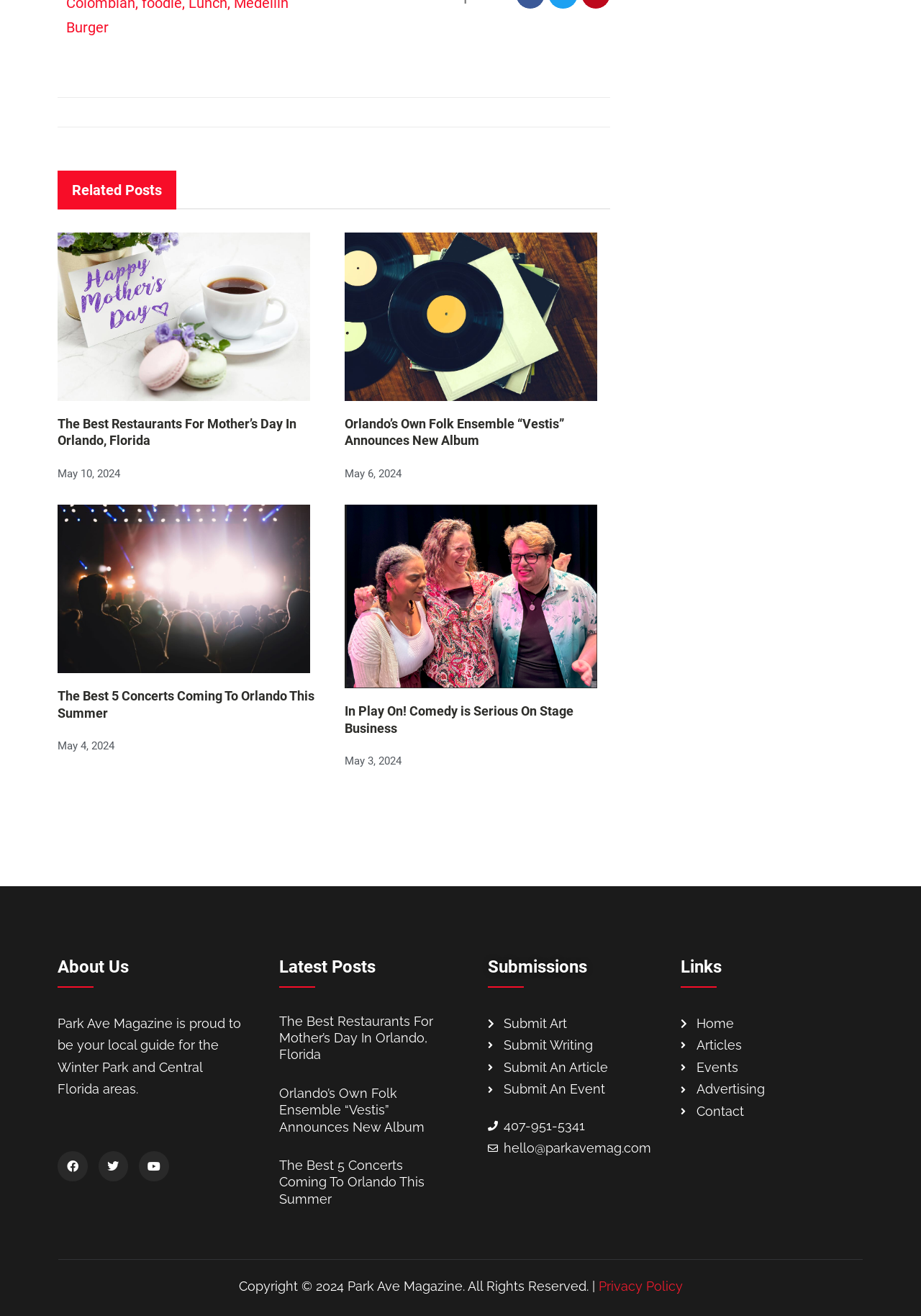Given the element description: "Submit Writing", predict the bounding box coordinates of the UI element it refers to, using four float numbers between 0 and 1, i.e., [left, top, right, bottom].

[0.53, 0.786, 0.707, 0.803]